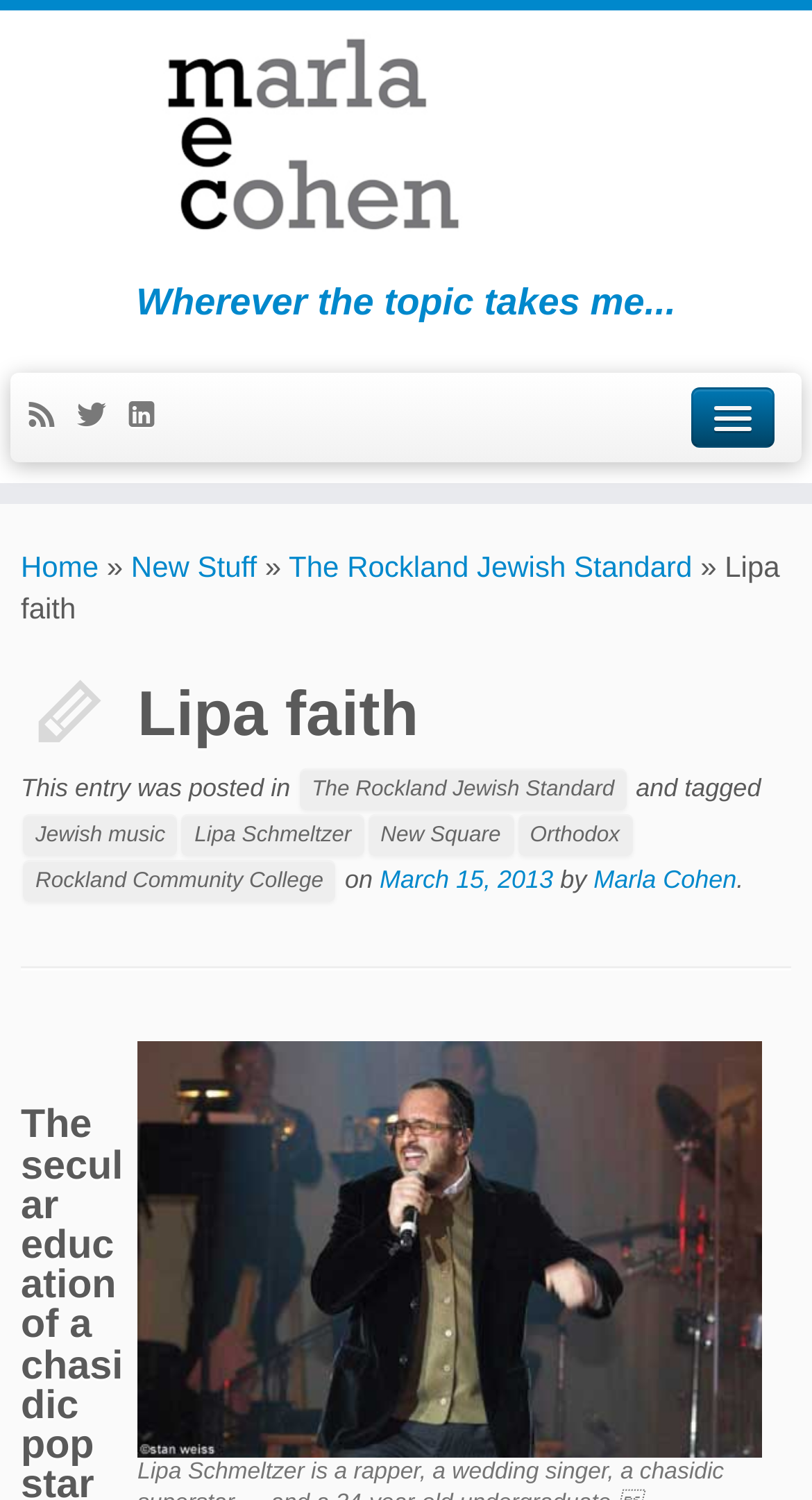What is the author of the article?
Please provide a single word or phrase based on the screenshot.

Marla Cohen